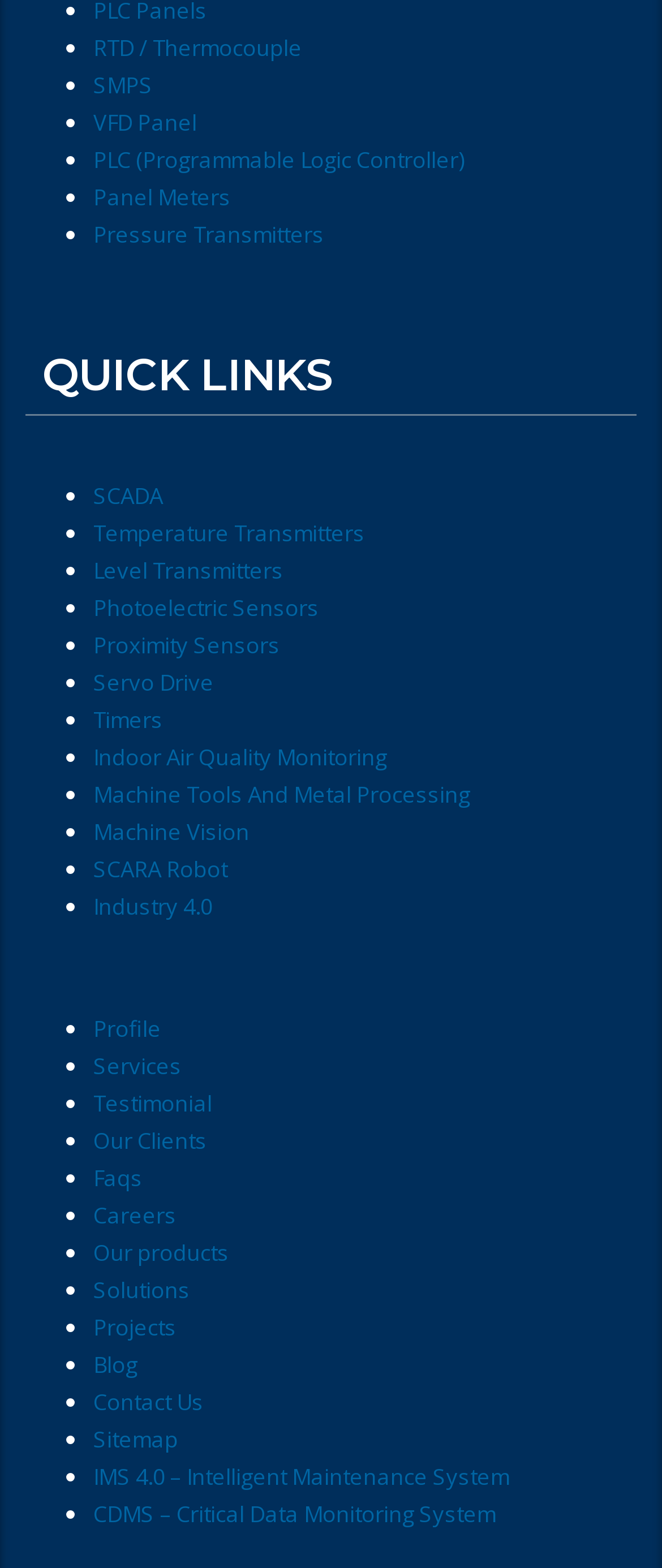Provide a brief response to the question below using a single word or phrase: 
Is there a link to 'Machine Vision'?

Yes